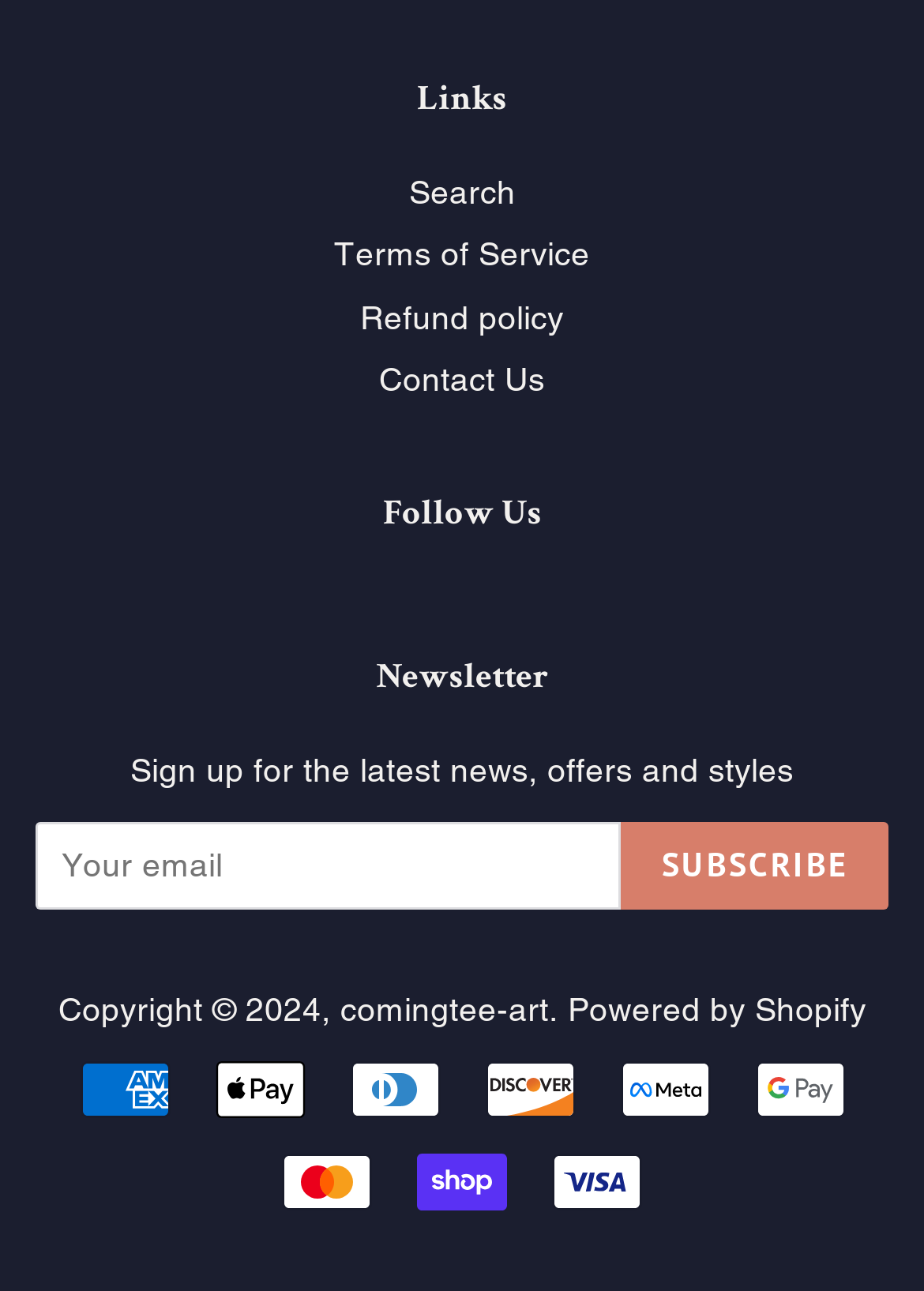Answer briefly with one word or phrase:
What is the purpose of the newsletter section?

To sign up for latest news